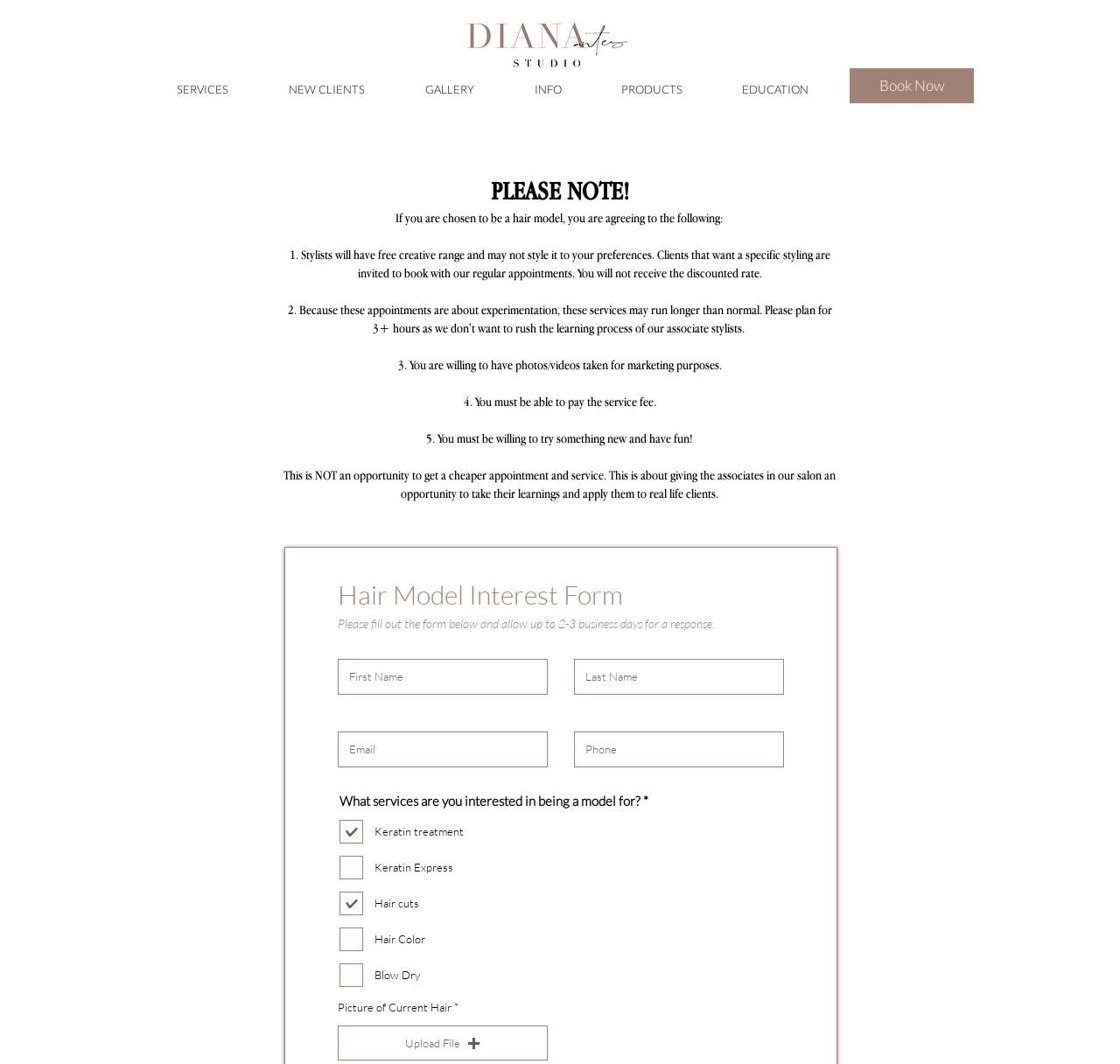What type of file can users upload?
Respond to the question with a well-detailed and thorough answer.

The 'Upload File' button is accompanied by a label that says 'Picture of Current Hair', suggesting that users are expected to upload a file that shows their current hair, likely for the purpose of being considered as a hair model.